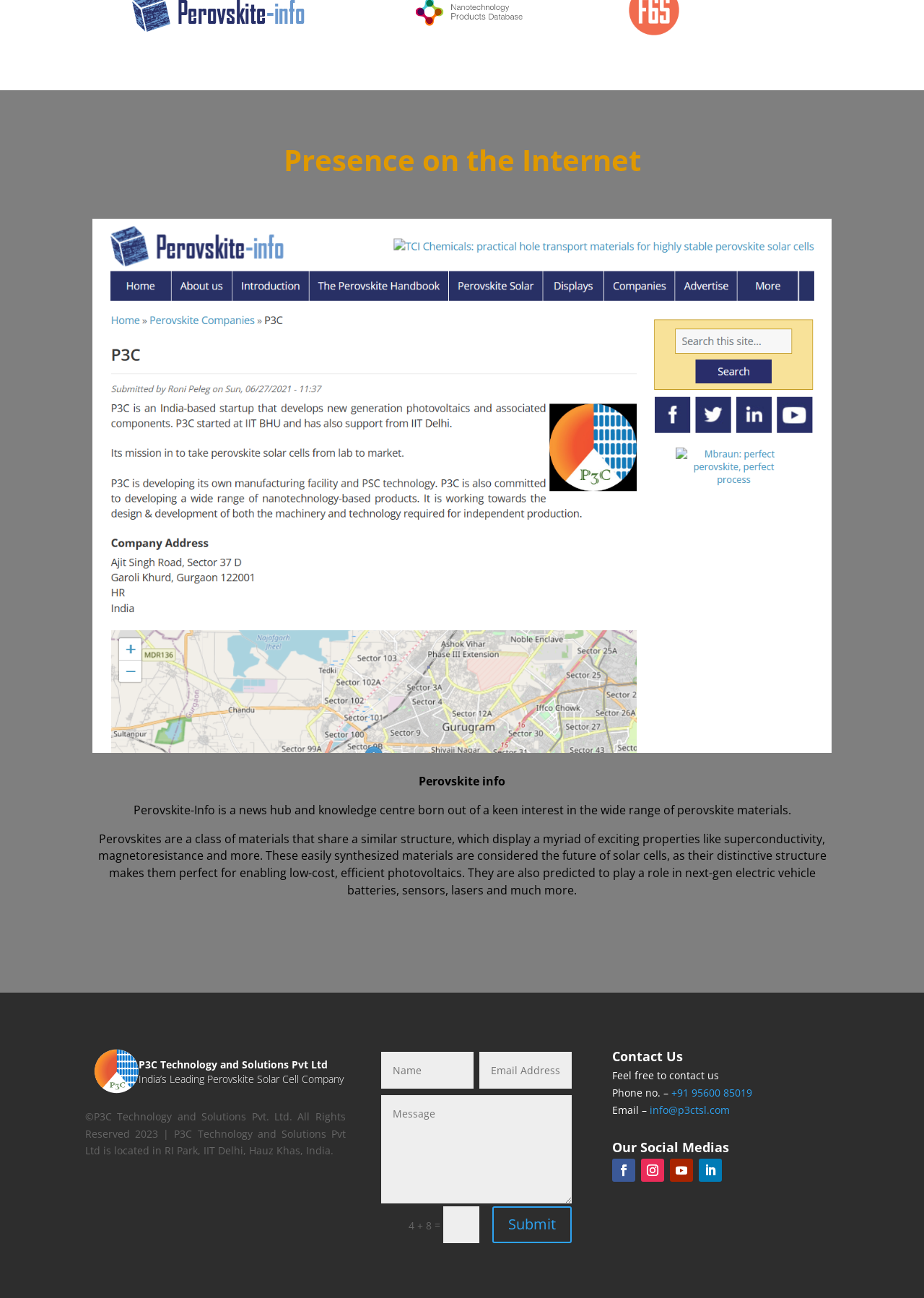Find the bounding box coordinates corresponding to the UI element with the description: "Follow". The coordinates should be formatted as [left, top, right, bottom], with values as floats between 0 and 1.

[0.663, 0.893, 0.688, 0.91]